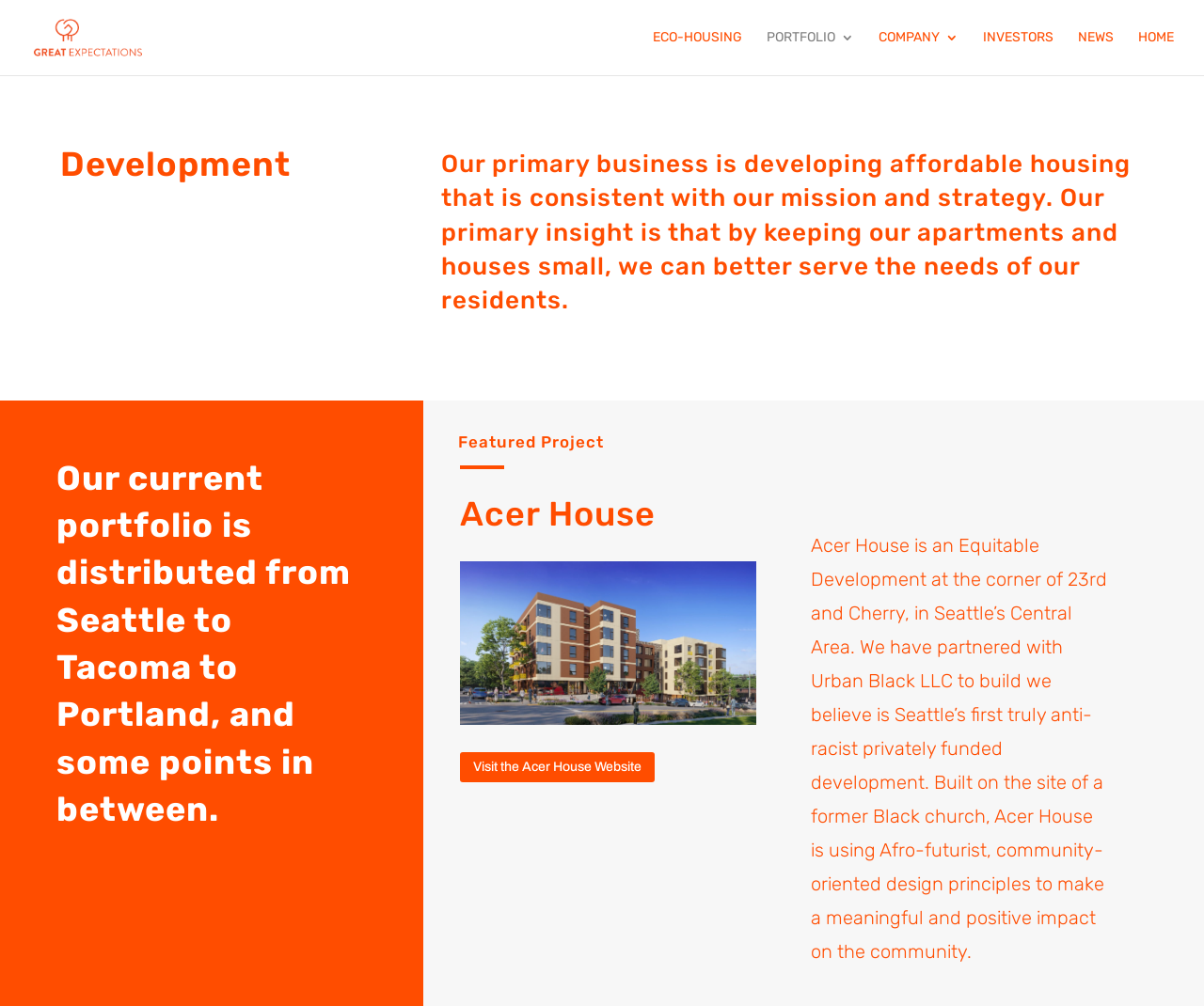Deliver a detailed narrative of the webpage's visual and textual elements.

The webpage is about Great Expectations LLC, a company focused on developments, particularly affordable housing. At the top left, there is a link to the company's homepage, accompanied by a small logo image. 

To the right of the logo, there are several links: ECO-HOUSING, PORTFOLIO, COMPANY, INVESTORS, NEWS, and HOME, which are likely navigation links to different sections of the website.

Below the navigation links, there is a heading that reads "Development", followed by a paragraph of text that explains the company's mission and strategy in developing affordable housing. 

Further down, there is another heading that describes the company's current portfolio, which spans from Seattle to Tacoma to Portland. 

Below this, there is a featured project section, which highlights a specific development called Acer House. The Acer House section includes a heading, an image, and a link to visit the project's website. There is also a detailed description of the project, which explains its location, design principles, and community impact.